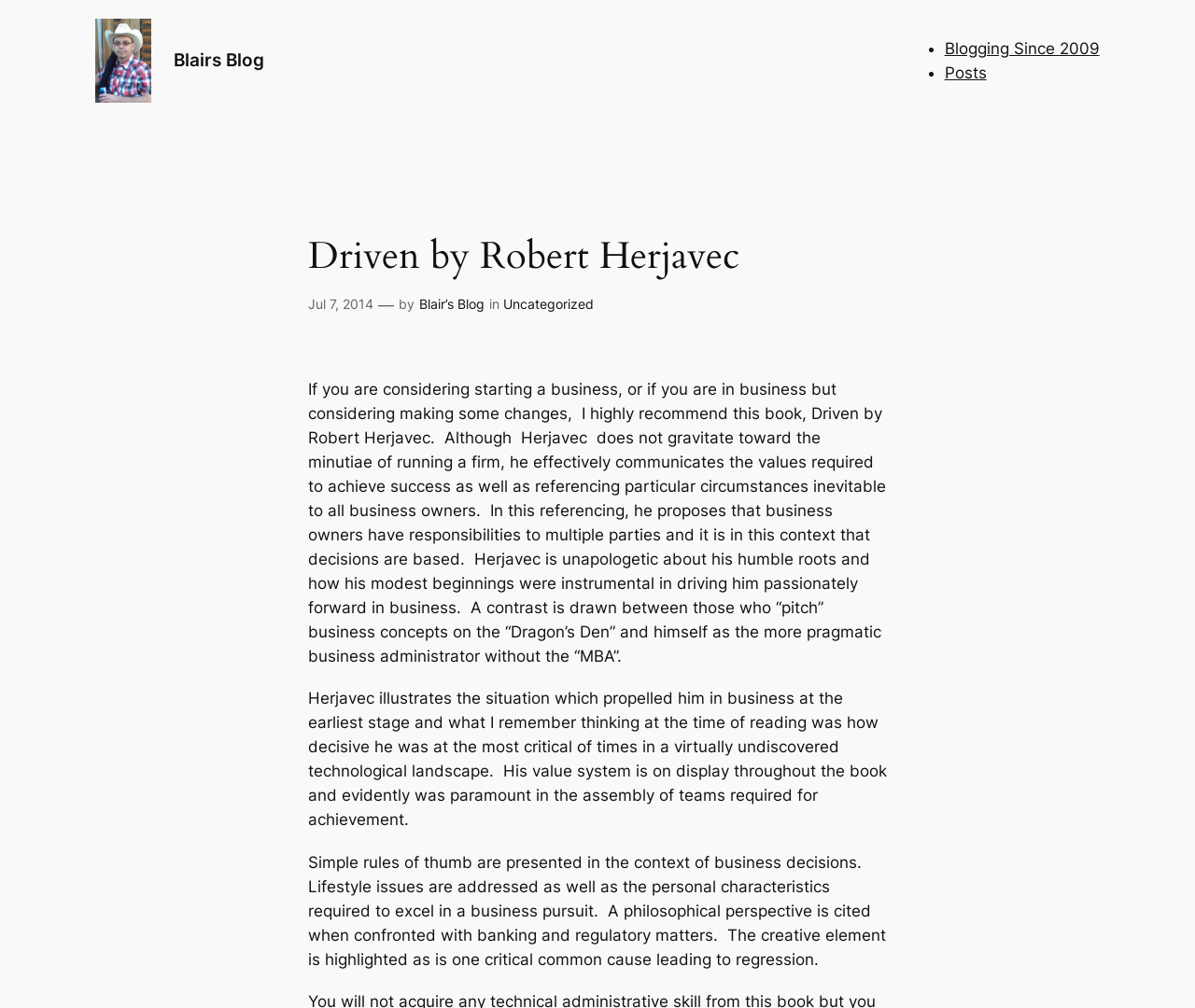What is the date of the blog post?
Answer the question based on the image using a single word or a brief phrase.

Jul 7, 2014